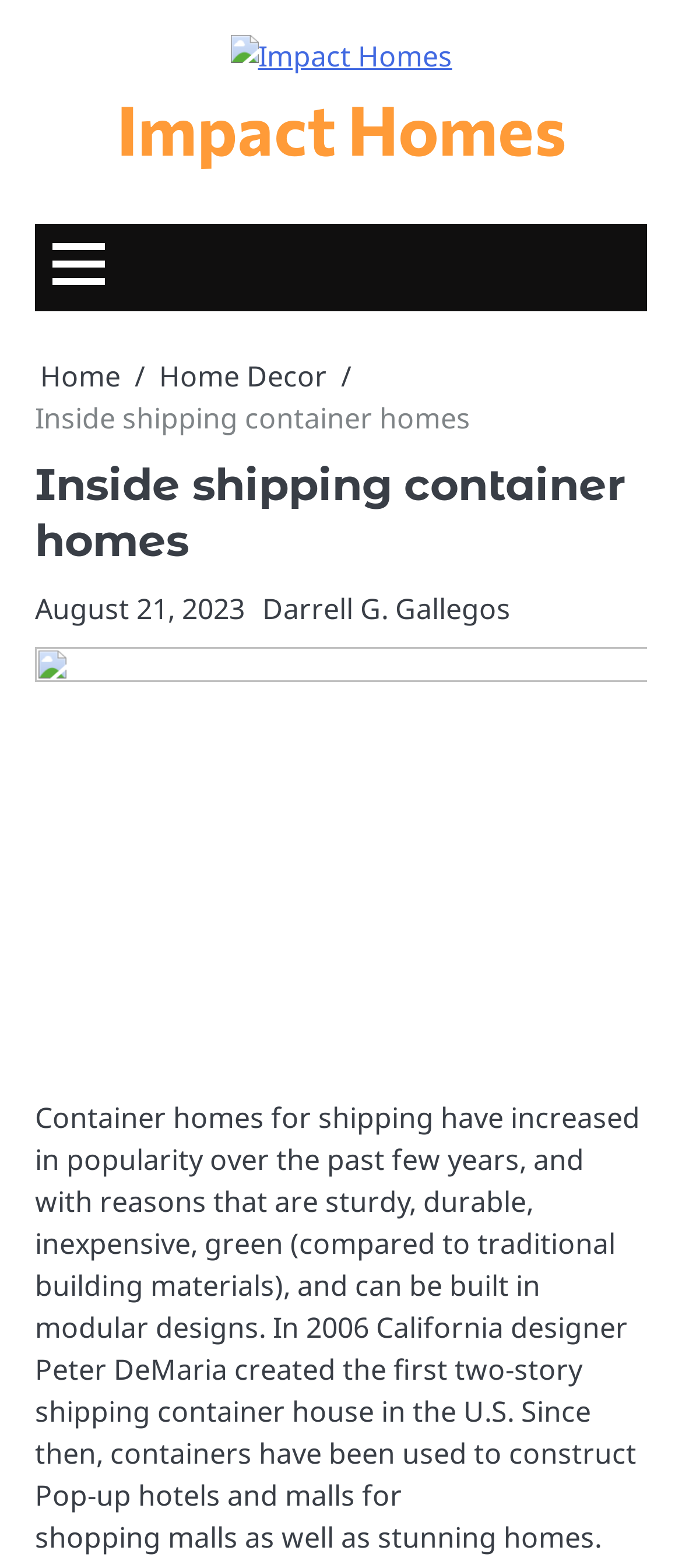Please answer the following question using a single word or phrase: 
What is the main topic of the article?

shipping container homes